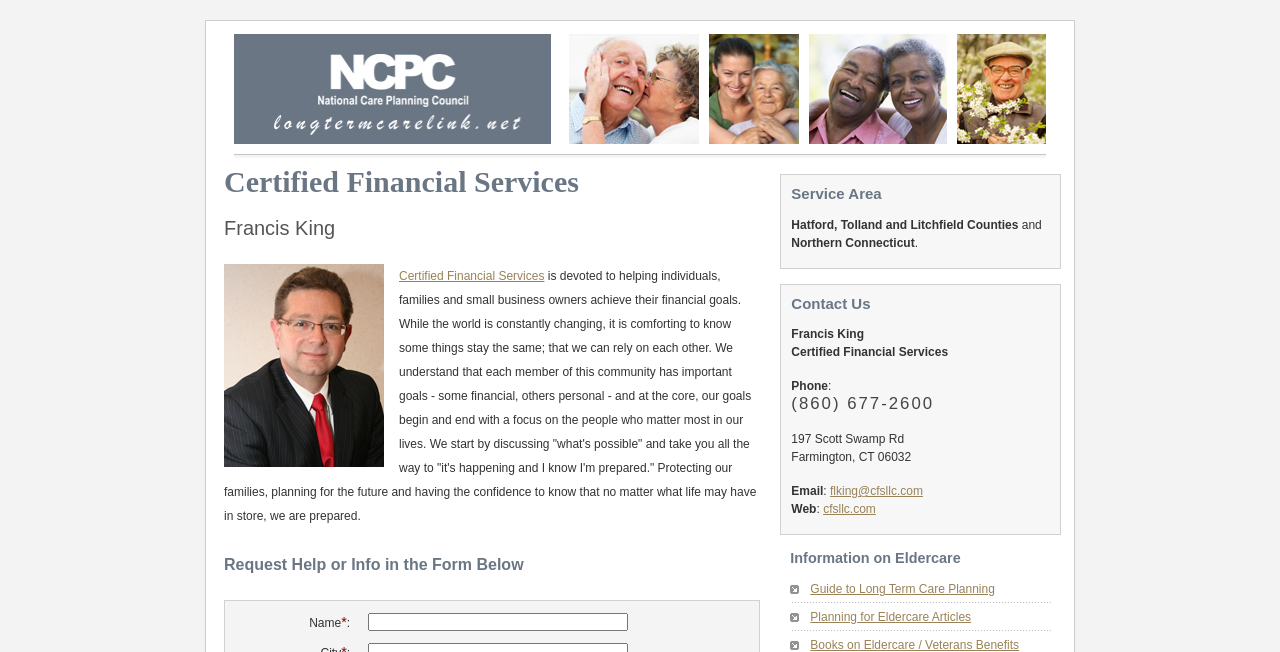Predict the bounding box coordinates for the UI element described as: "Certified Financial Services". The coordinates should be four float numbers between 0 and 1, presented as [left, top, right, bottom].

[0.312, 0.412, 0.425, 0.433]